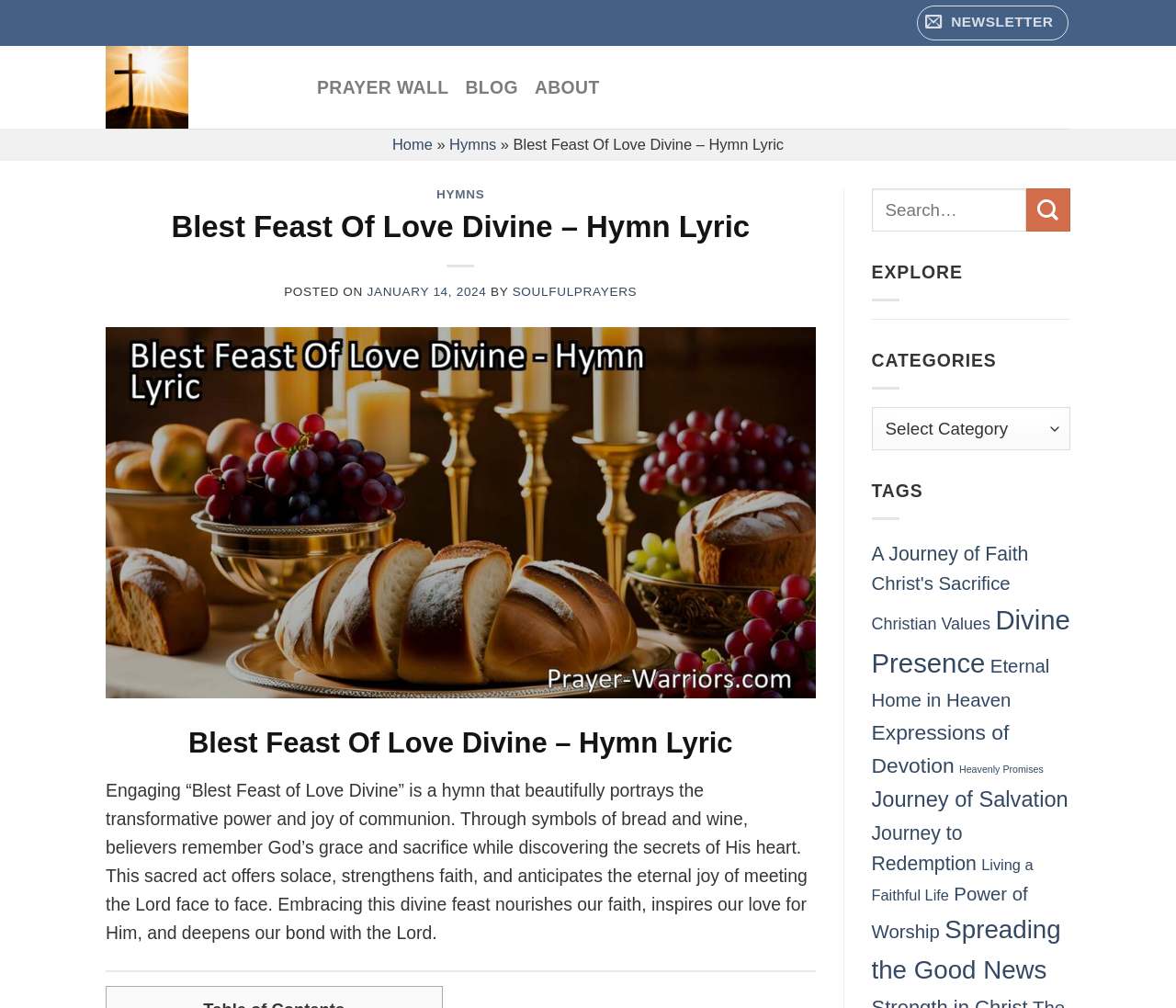Elaborate on the webpage's design and content in a detailed caption.

The webpage is about a hymn called "Blest Feast Of Love Divine" and its significance in celebrating communion and God's grace. At the top, there is a navigation bar with links to "NEWSLETTER", "Prayer Warriors", "PRAYER WALL", "BLOG", and "ABOUT". Below the navigation bar, there is a breadcrumb navigation section with links to "Home" and "Hymns", leading to the current page.

The main content of the page is divided into two sections. On the left, there is a header section with a heading "HYMNS" and a link to "HYMNS". Below this, there is a subheading "Blest Feast Of Love Divine – Hymn Lyric" with information about the hymn, including the posting date and author.

On the right, there is a large section with the hymn lyrics and a brief description of the hymn's significance. The description explains how the hymn portrays the transformative power and joy of communion, and how it offers solace, strengthens faith, and deepens our bond with the Lord.

Below the hymn lyrics, there is a search bar with a submit button, followed by a section with links to various categories, including "A Journey of Faith", "Christ's Sacrifice", "Christian Values", and others. These links are likely to other hymns or related content.

At the very bottom of the page, there is a horizontal separator line, followed by a section with links to "EXPLORE", "CATEGORIES", and "TAGS".